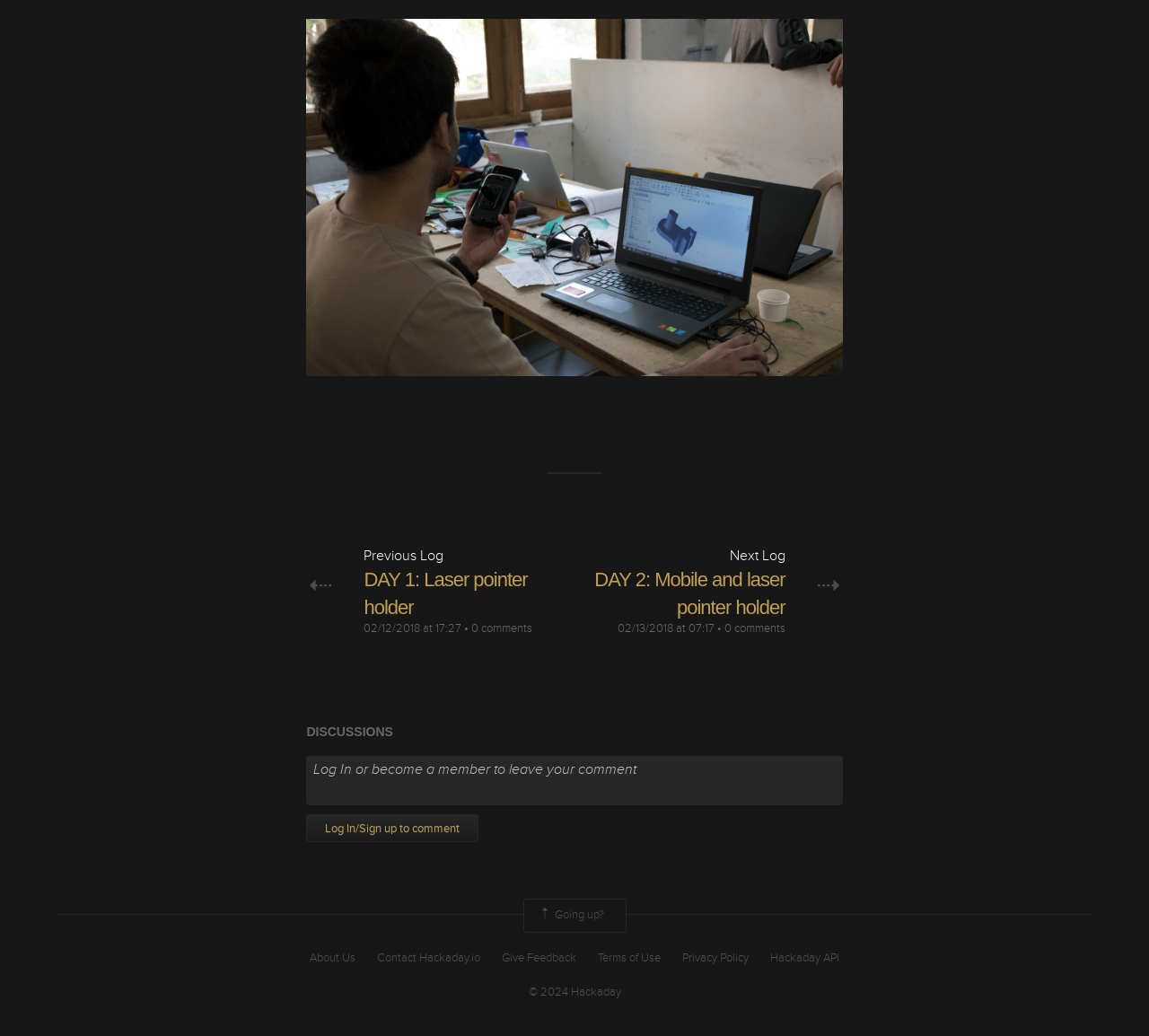Identify the bounding box coordinates for the UI element described as follows: Terms of Use. Use the format (top-left x, top-left y, bottom-right x, bottom-right y) and ensure all values are floating point numbers between 0 and 1.

[0.52, 0.917, 0.575, 0.933]